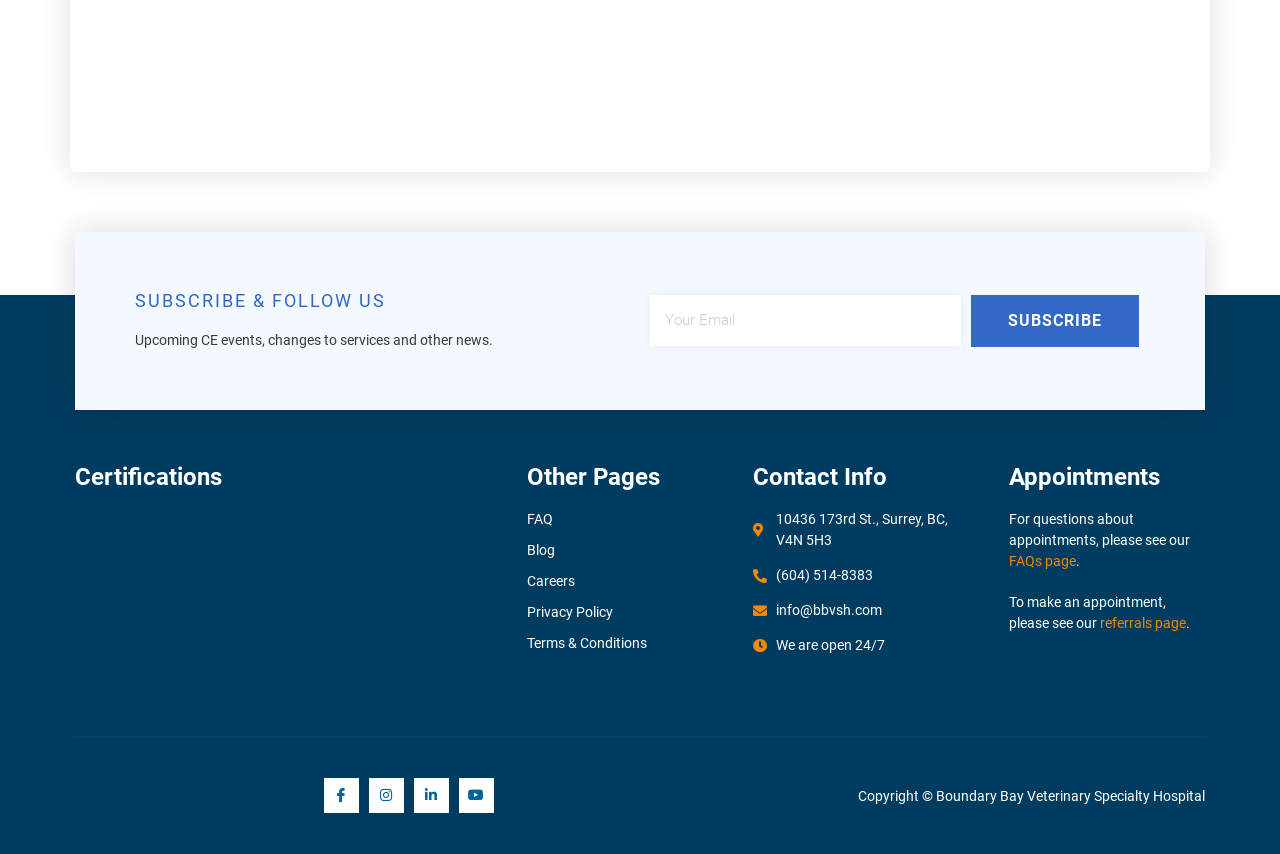Highlight the bounding box coordinates of the element that should be clicked to carry out the following instruction: "Subscribe to the newsletter". The coordinates must be given as four float numbers ranging from 0 to 1, i.e., [left, top, right, bottom].

[0.508, 0.346, 0.751, 0.405]